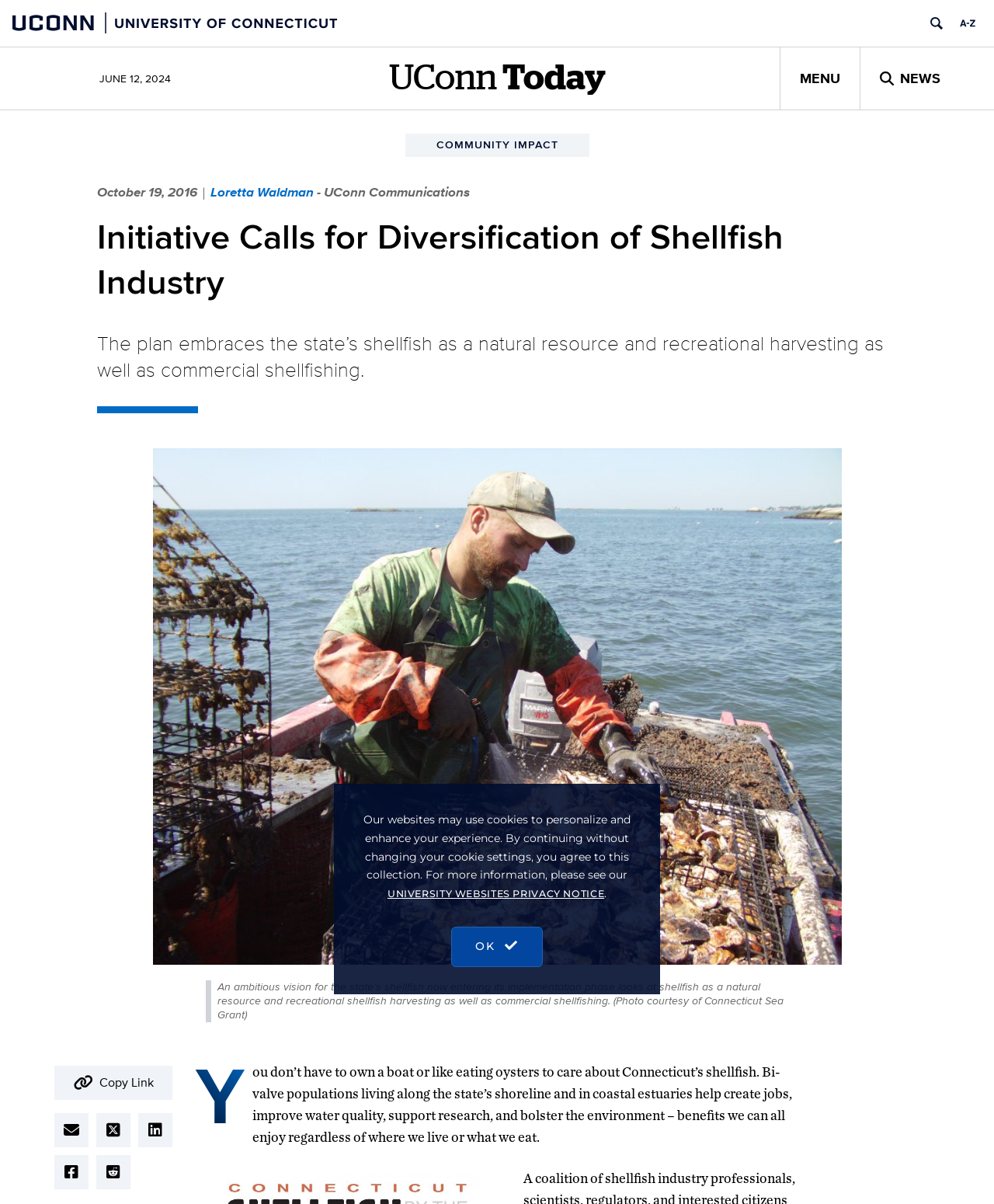Locate the bounding box coordinates of the element I should click to achieve the following instruction: "View the article by Loretta Waldman".

[0.212, 0.152, 0.316, 0.168]